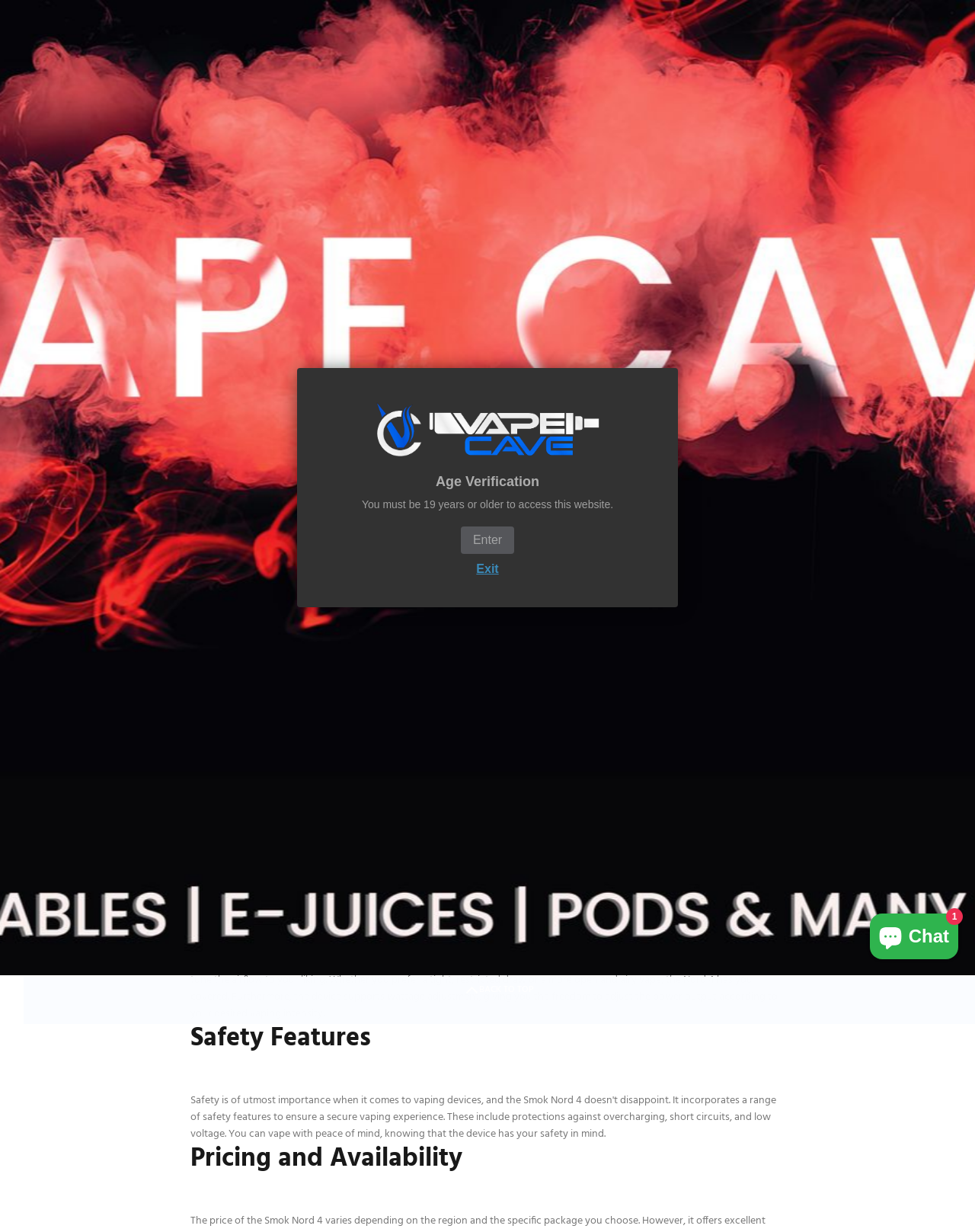Use a single word or phrase to answer the following:
What is the name of the vaping device discussed on this webpage?

Smok Nord 4